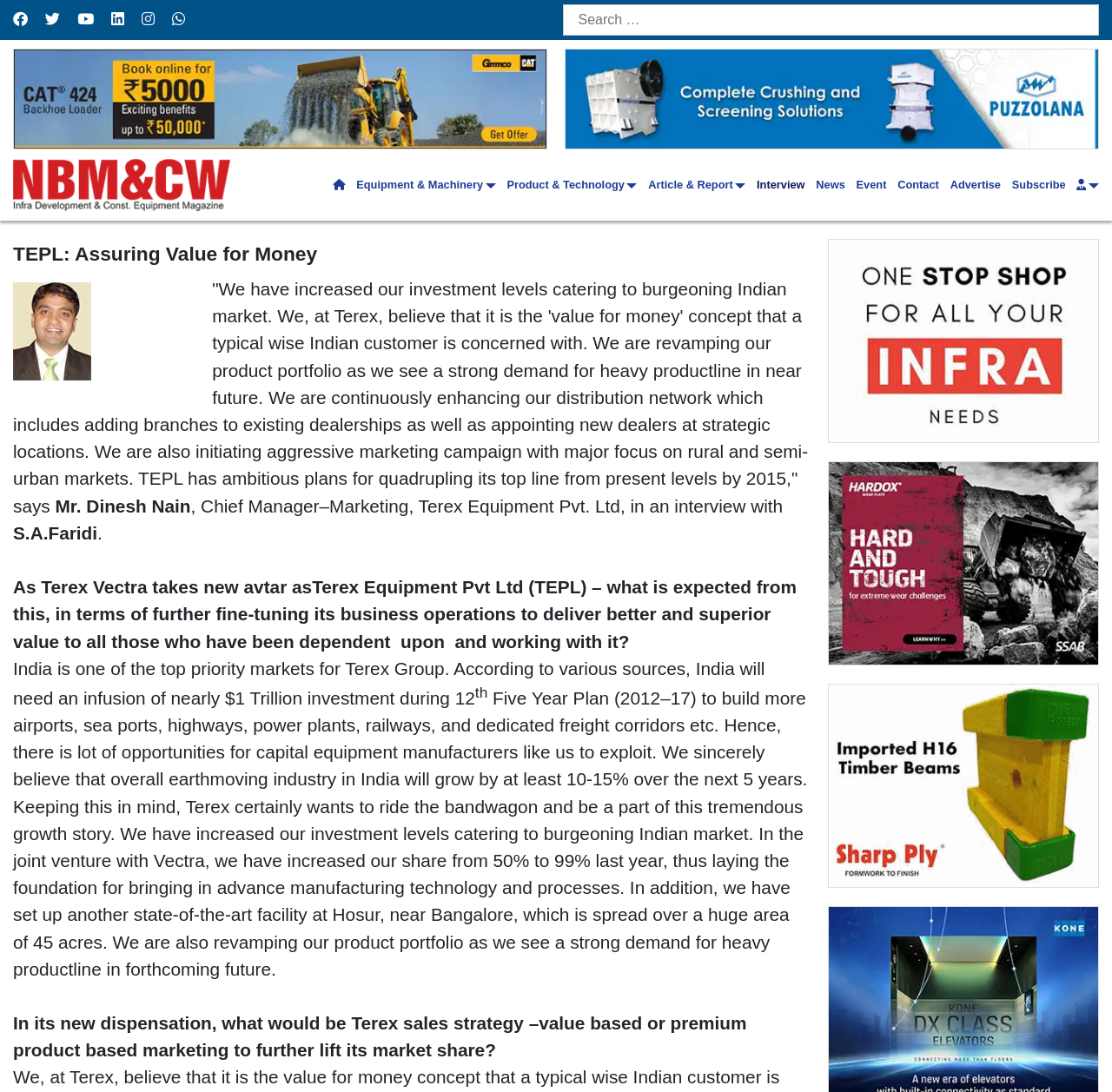Please identify the primary heading on the webpage and return its text.

TEPL: Assuring Value for Money